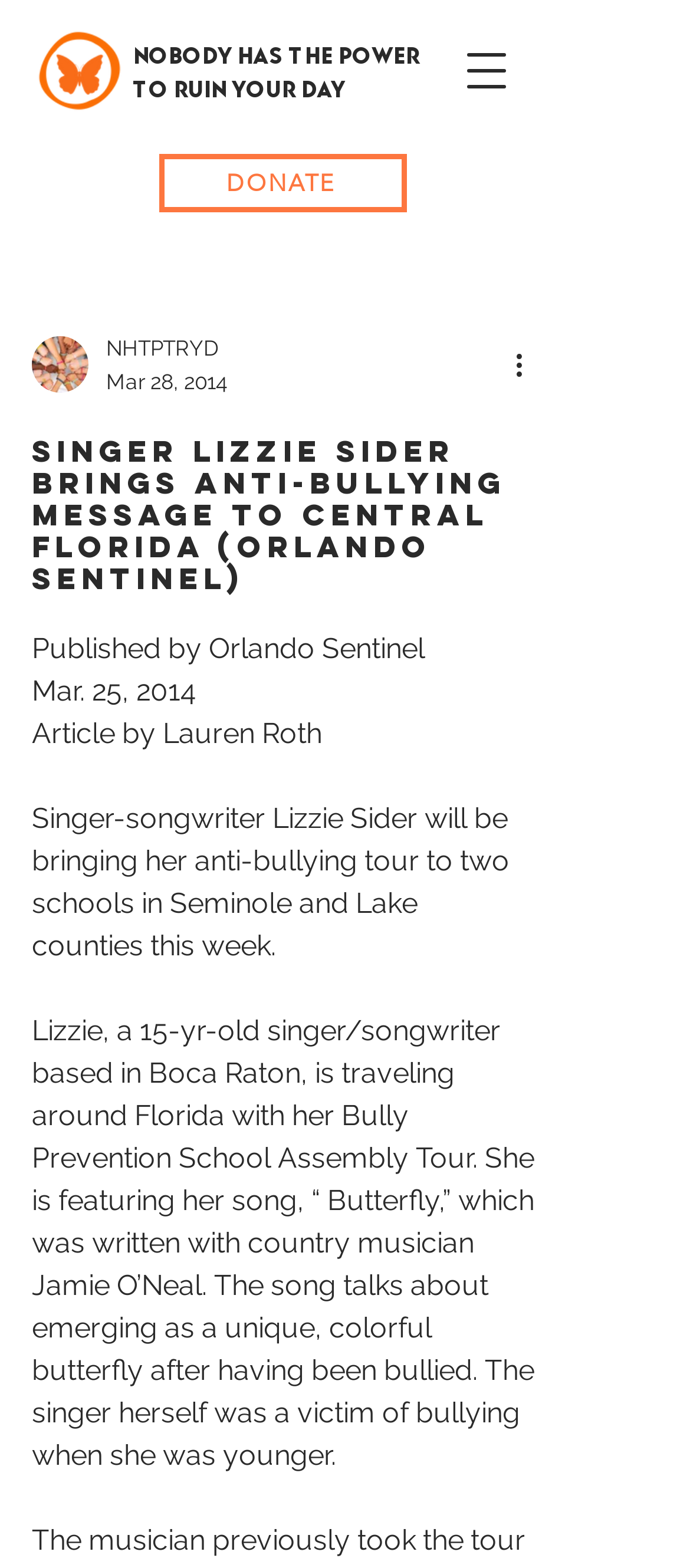What is the age of the singer-songwriter Lizzie Sider? Examine the screenshot and reply using just one word or a brief phrase.

15